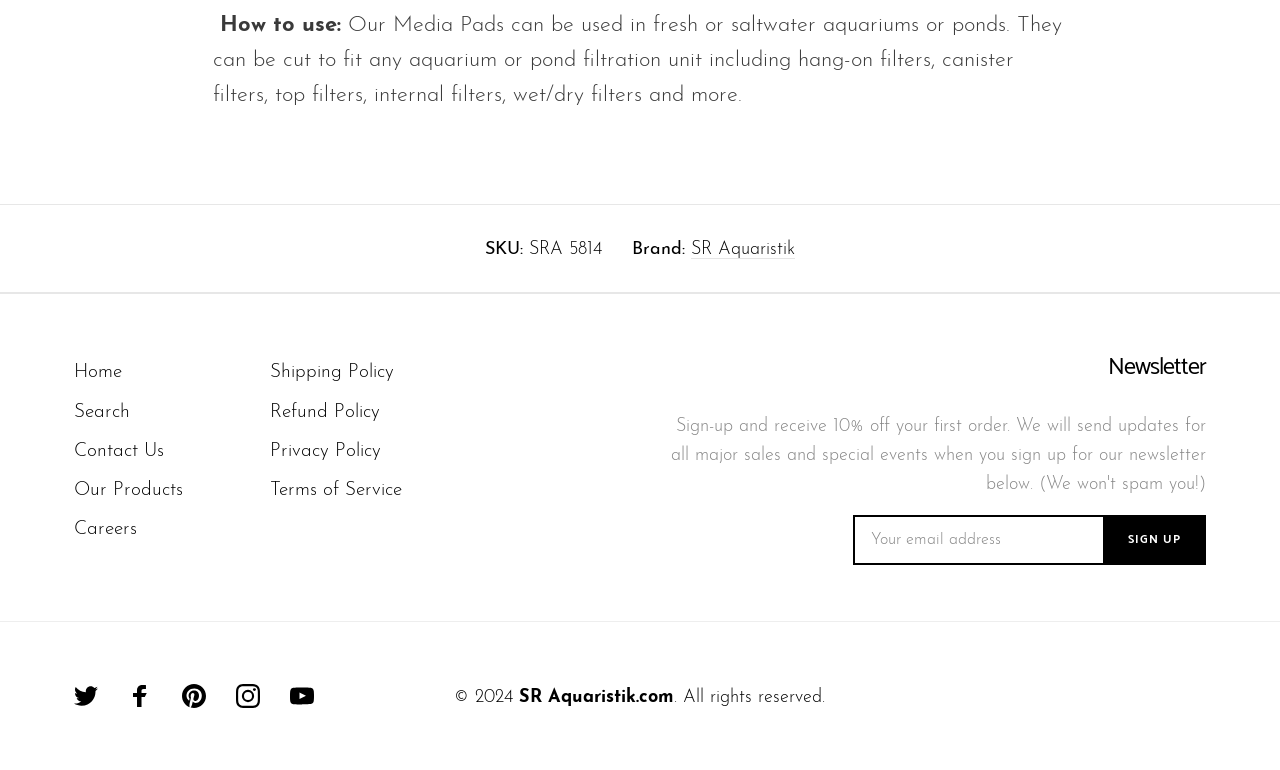Answer this question in one word or a short phrase: What is the newsletter for?

To sign up with email